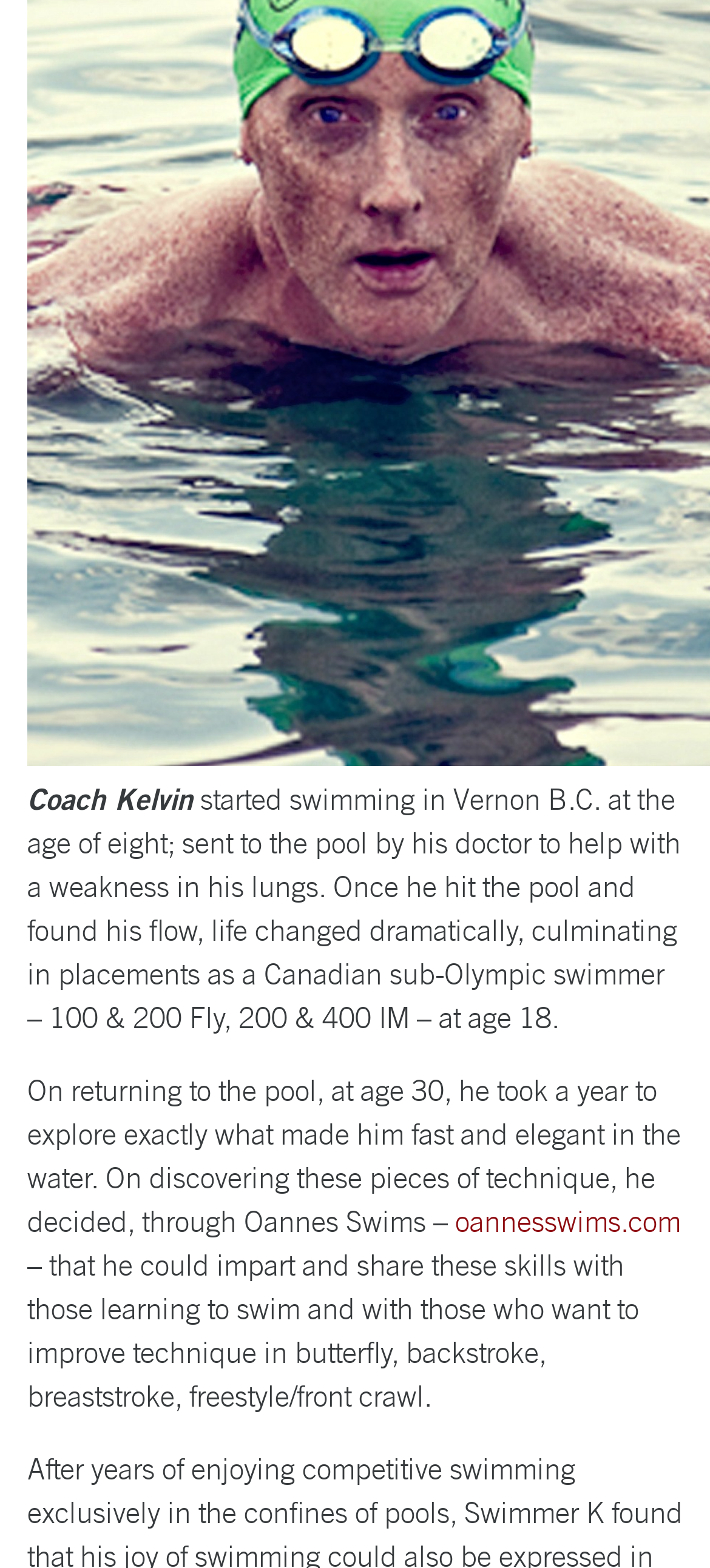Identify the bounding box of the UI component described as: "Contact".

[0.038, 0.38, 0.192, 0.42]